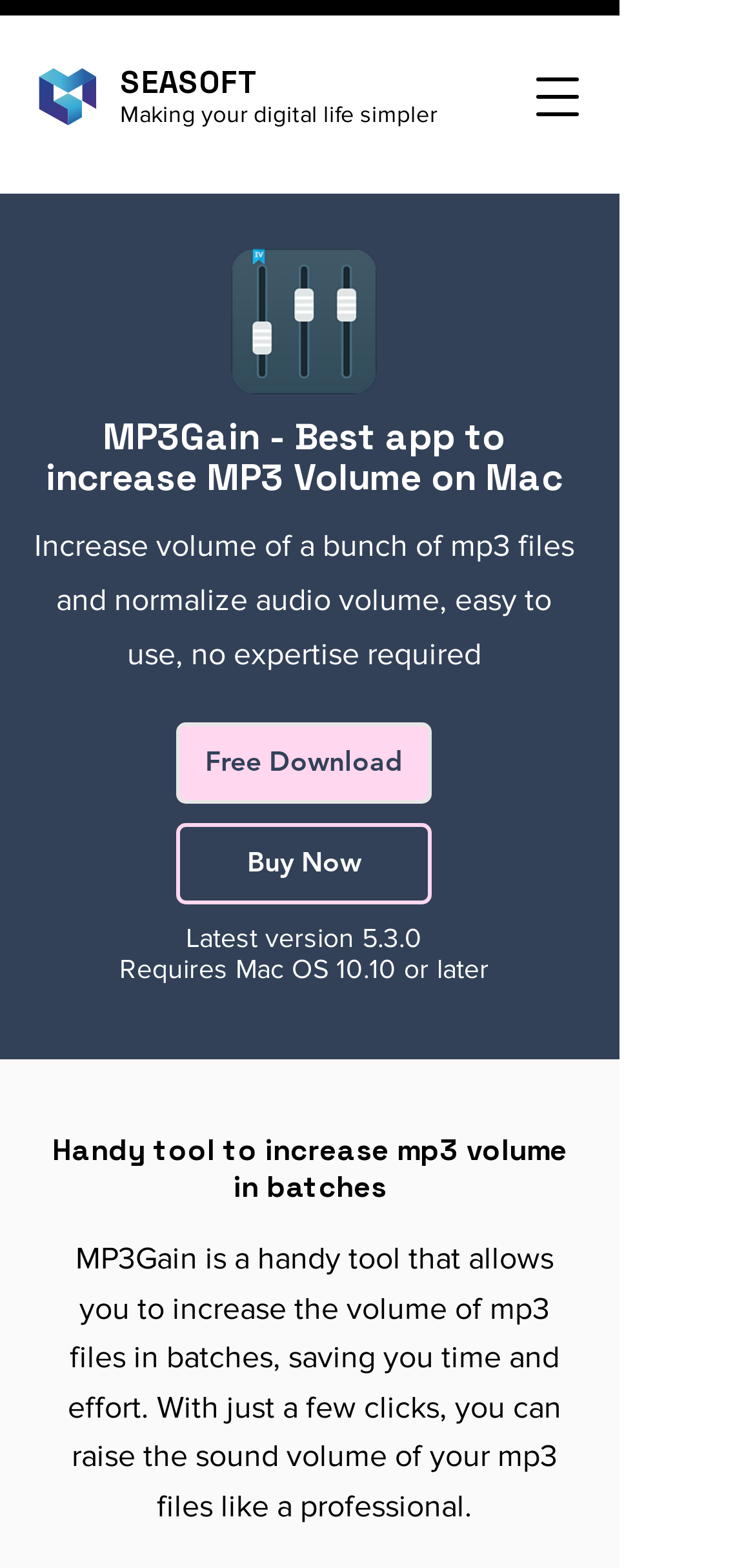Can you find and provide the main heading text of this webpage?

MP3Gain - Best app to increase MP3 Volume on Mac